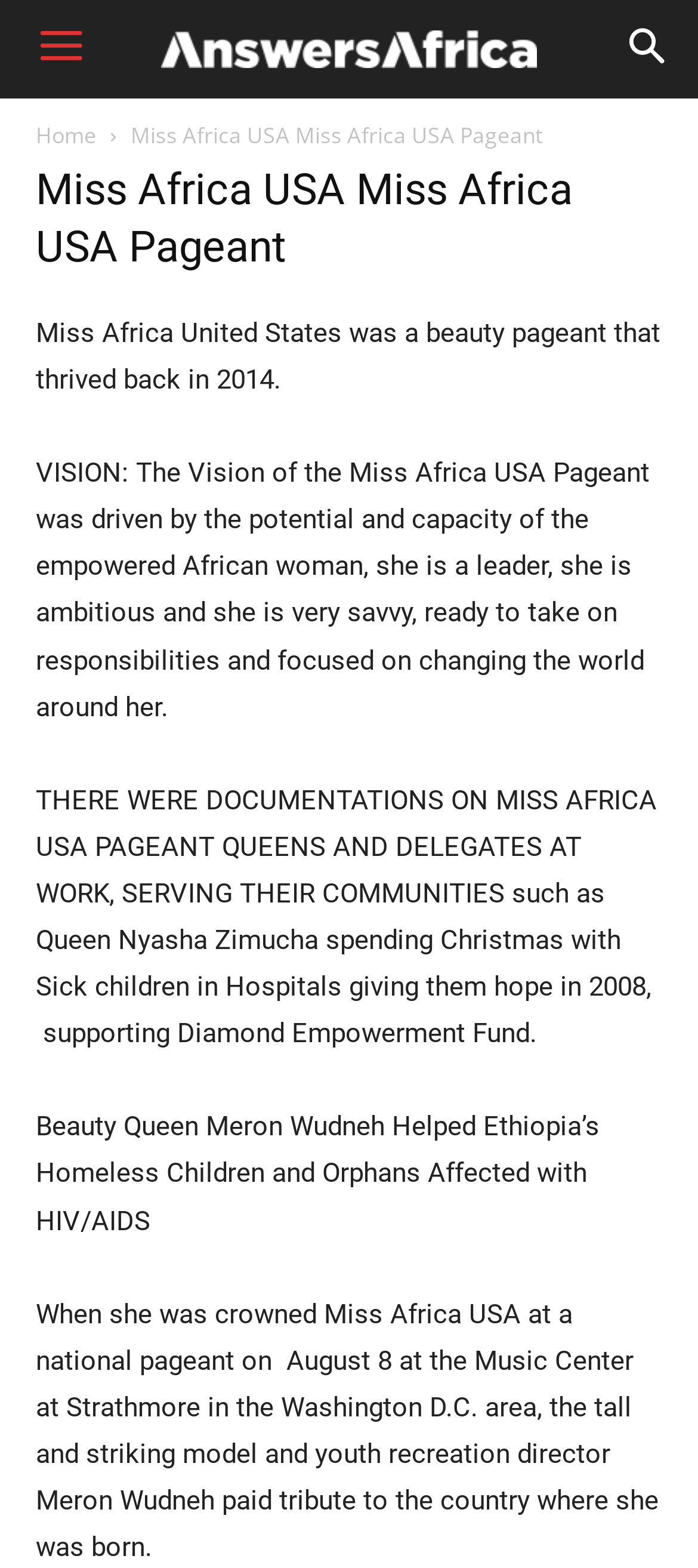Provide the bounding box coordinates in the format (top-left x, top-left y, bottom-right x, bottom-right y). All values are floating point numbers between 0 and 1. Determine the bounding box coordinate of the UI element described as: Home

[0.051, 0.077, 0.138, 0.096]